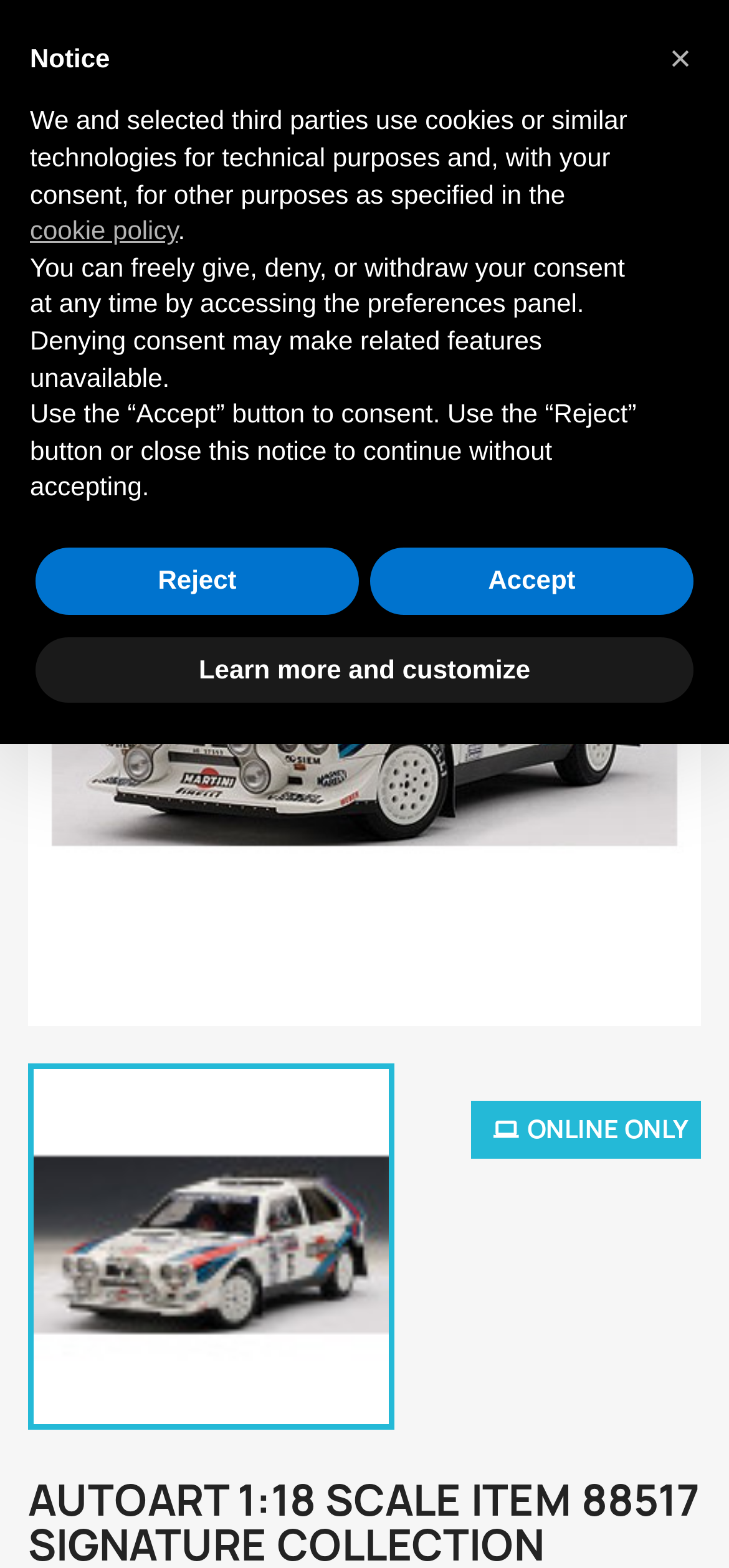Answer the following query with a single word or phrase:
What is the status of the customer reviews?

Live